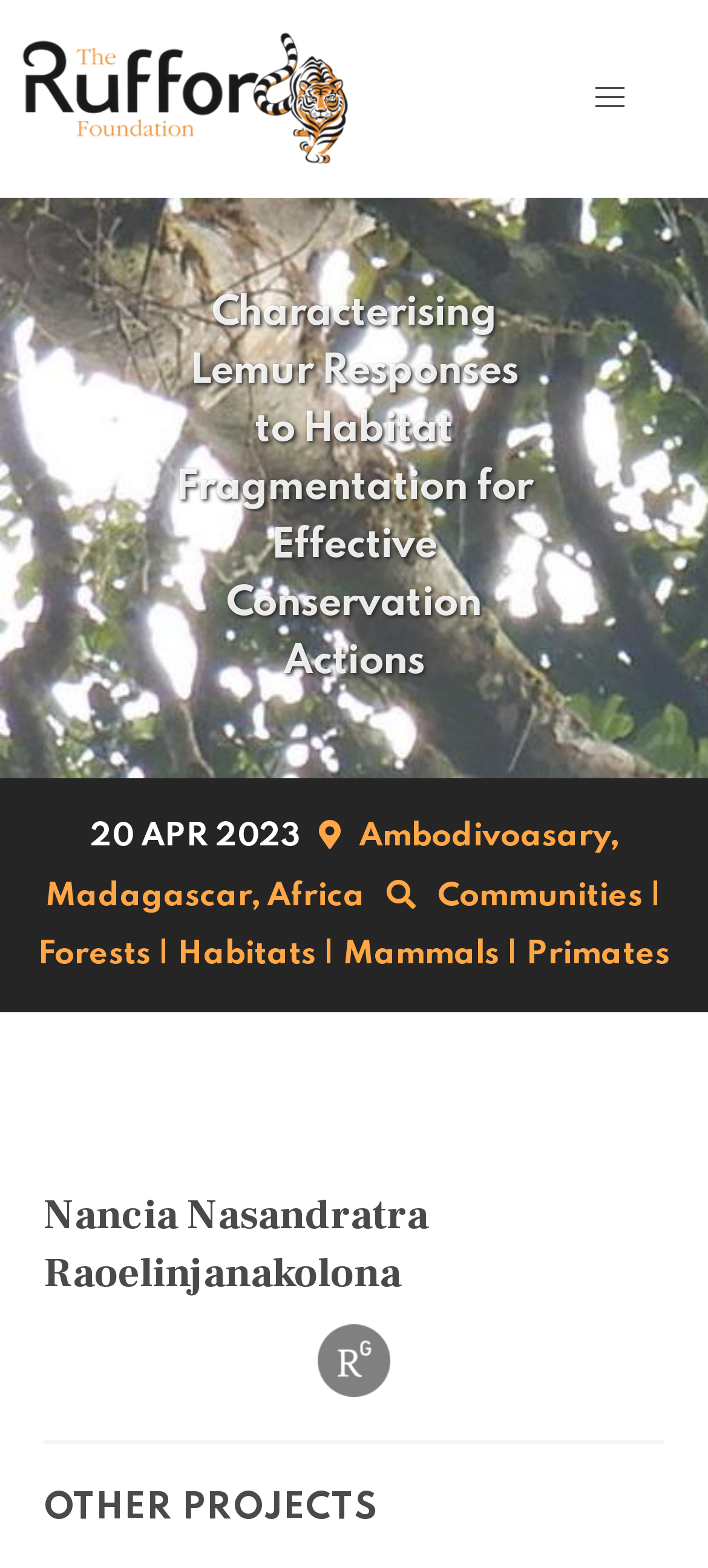Who is the person associated with the project?
Ensure your answer is thorough and detailed.

I found the person associated with the project by looking at the heading 'Nancia Nasandratra Raoelinjanakolona'. This heading suggests that Nancia is the person associated with the project.